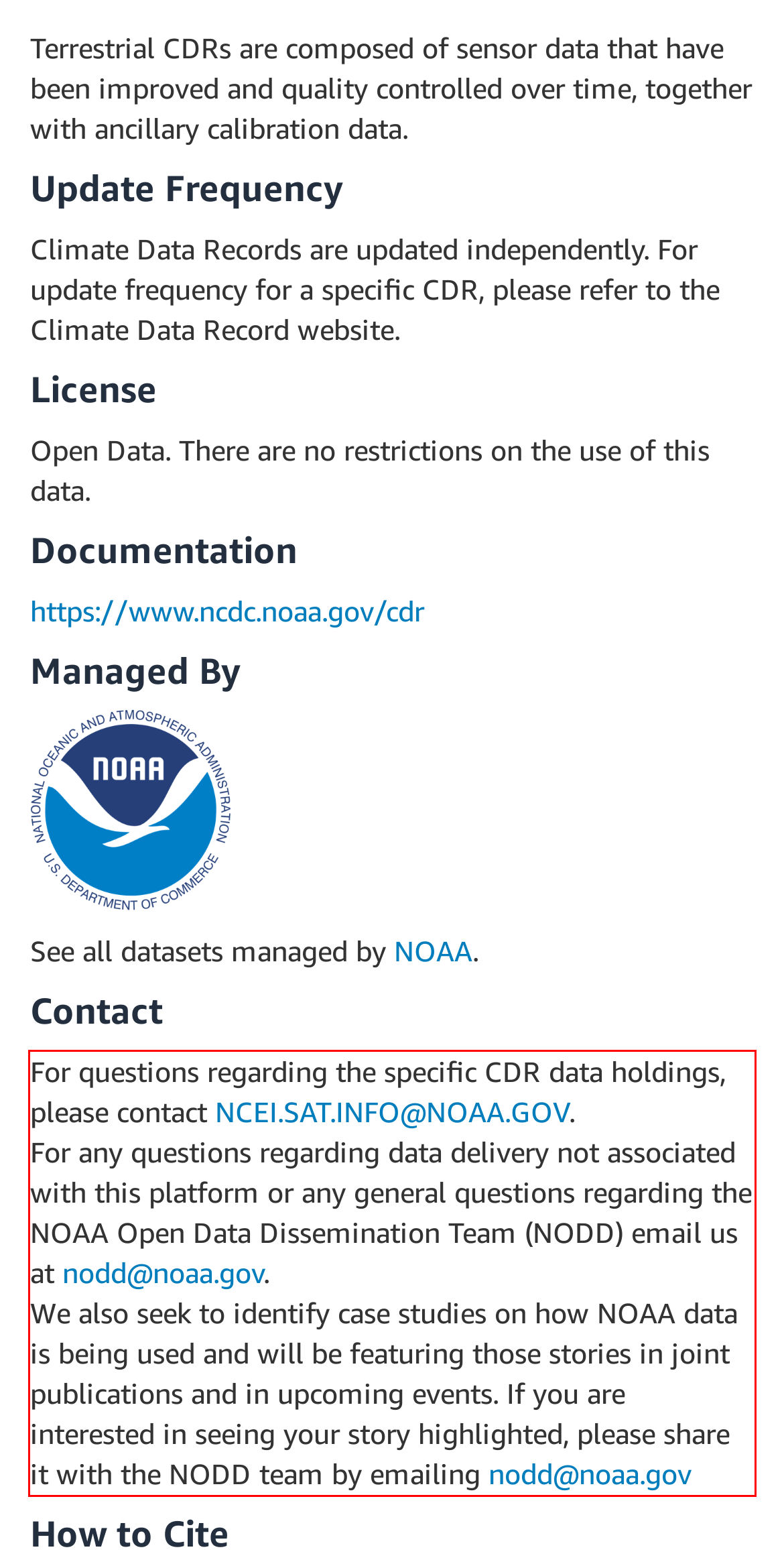Using the provided screenshot, read and generate the text content within the red-bordered area.

For questions regarding the specific CDR data holdings, please contact NCEI.SAT.INFO@NOAA.GOV. For any questions regarding data delivery not associated with this platform or any general questions regarding the NOAA Open Data Dissemination Team (NODD) email us at nodd@noaa.gov. We also seek to identify case studies on how NOAA data is being used and will be featuring those stories in joint publications and in upcoming events. If you are interested in seeing your story highlighted, please share it with the NODD team by emailing nodd@noaa.gov